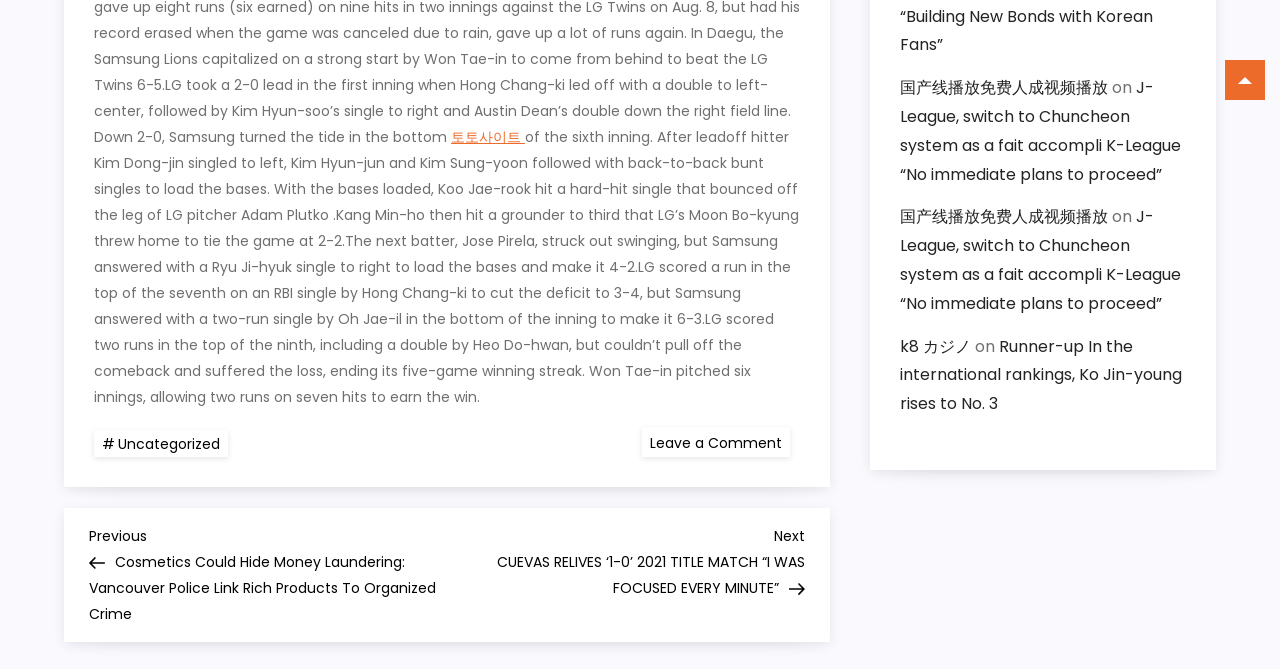Given the element description "토토사이트" in the screenshot, predict the bounding box coordinates of that UI element.

[0.352, 0.189, 0.41, 0.219]